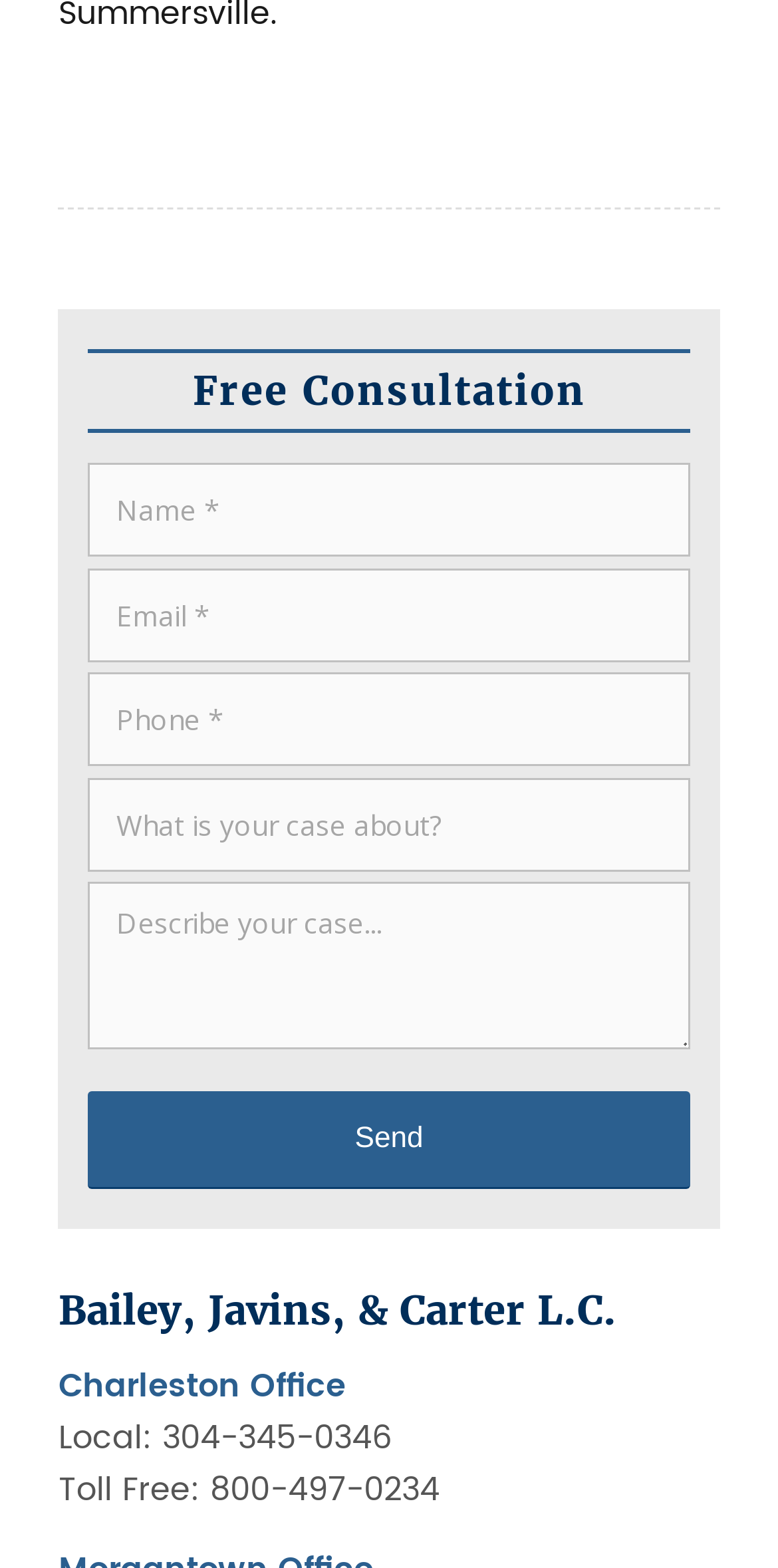Could you find the bounding box coordinates of the clickable area to complete this instruction: "Call the Charleston office"?

[0.208, 0.901, 0.503, 0.934]